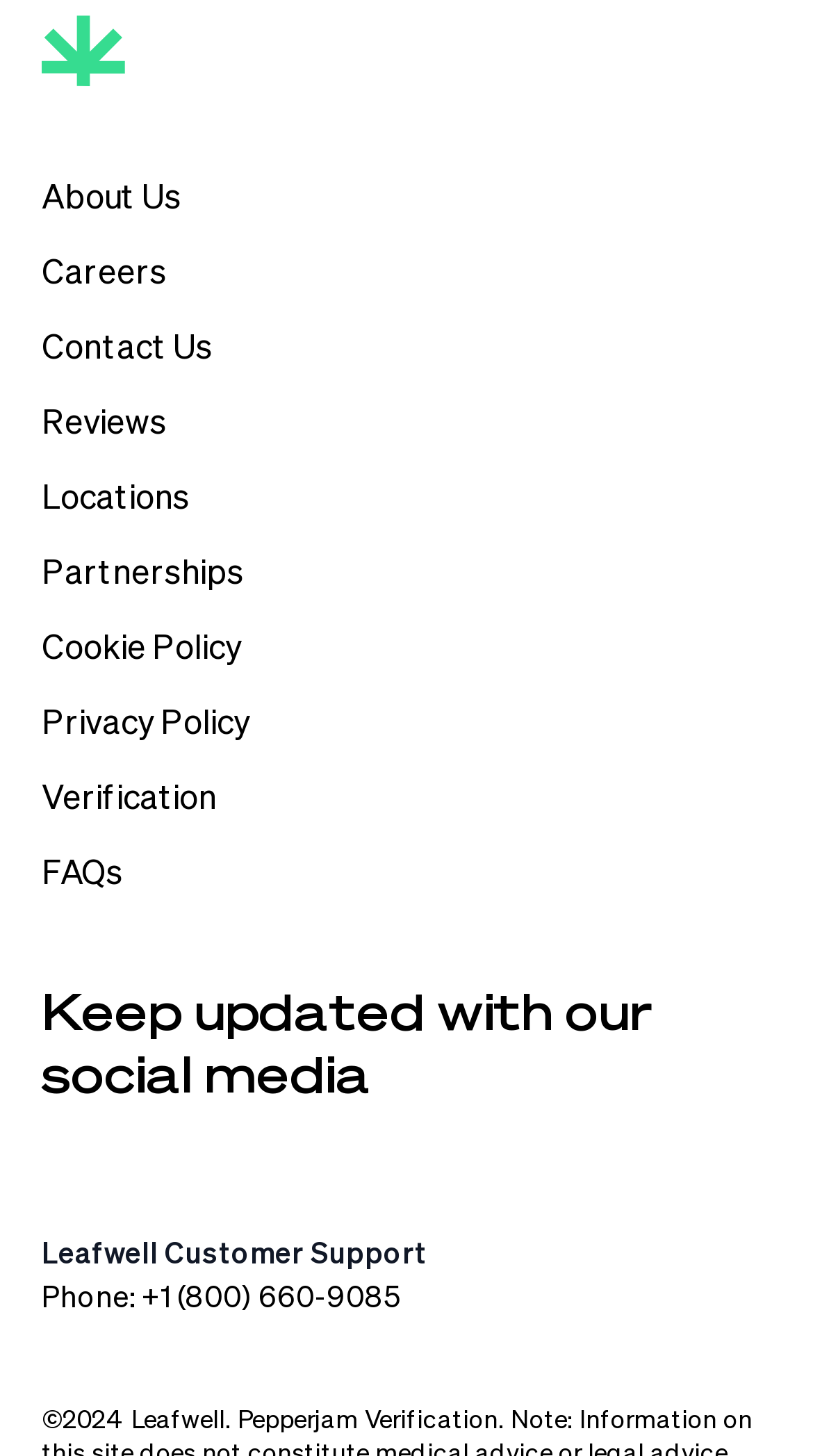Based on the visual content of the image, answer the question thoroughly: What is the name of the company?

The name of the company can be found in the top-left corner of the webpage, where it says 'Leafwell' in a link format.